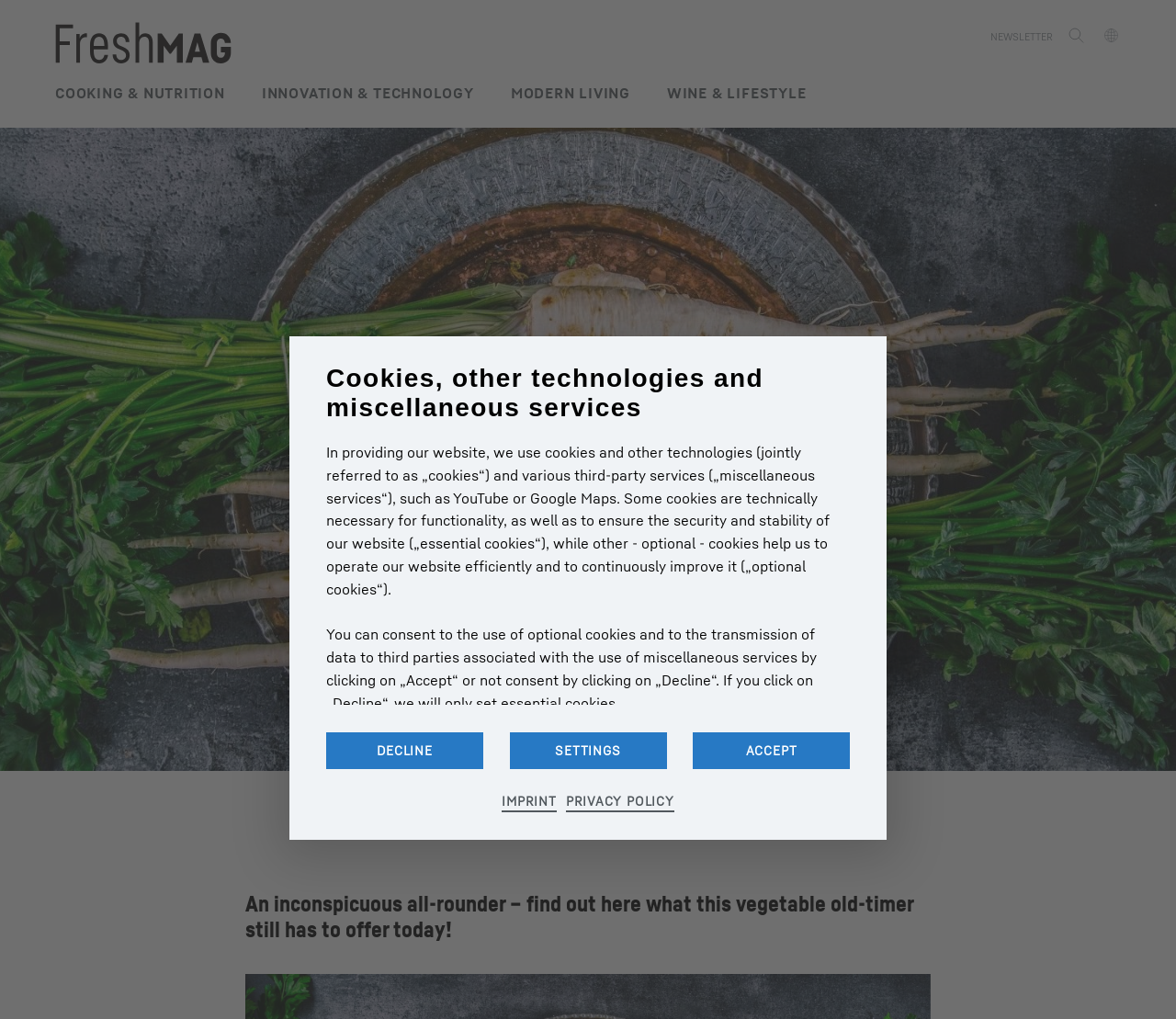Identify the main title of the webpage and generate its text content.

The Parsnip – A Secret Hero